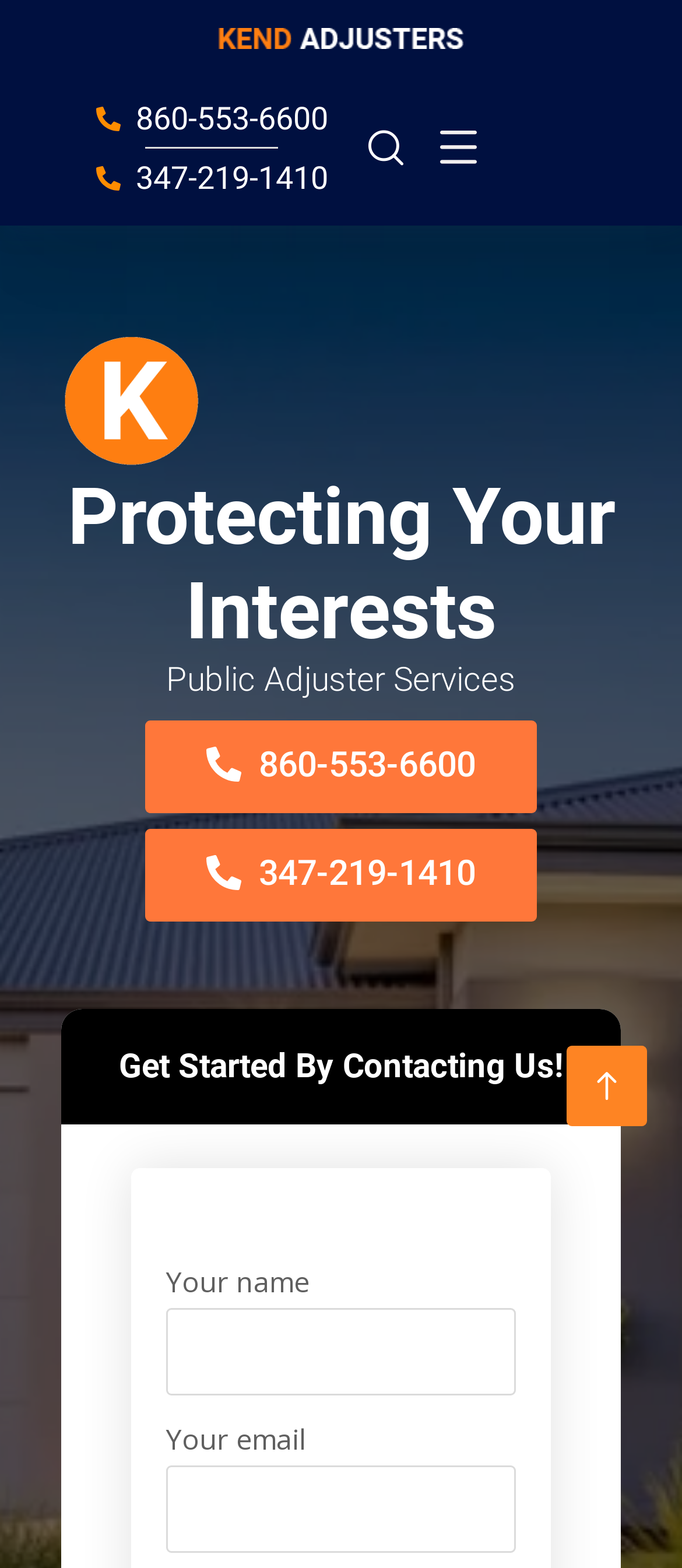What is the purpose of the textbox labeled 'Your name'?
Based on the screenshot, provide a one-word or short-phrase response.

To input name